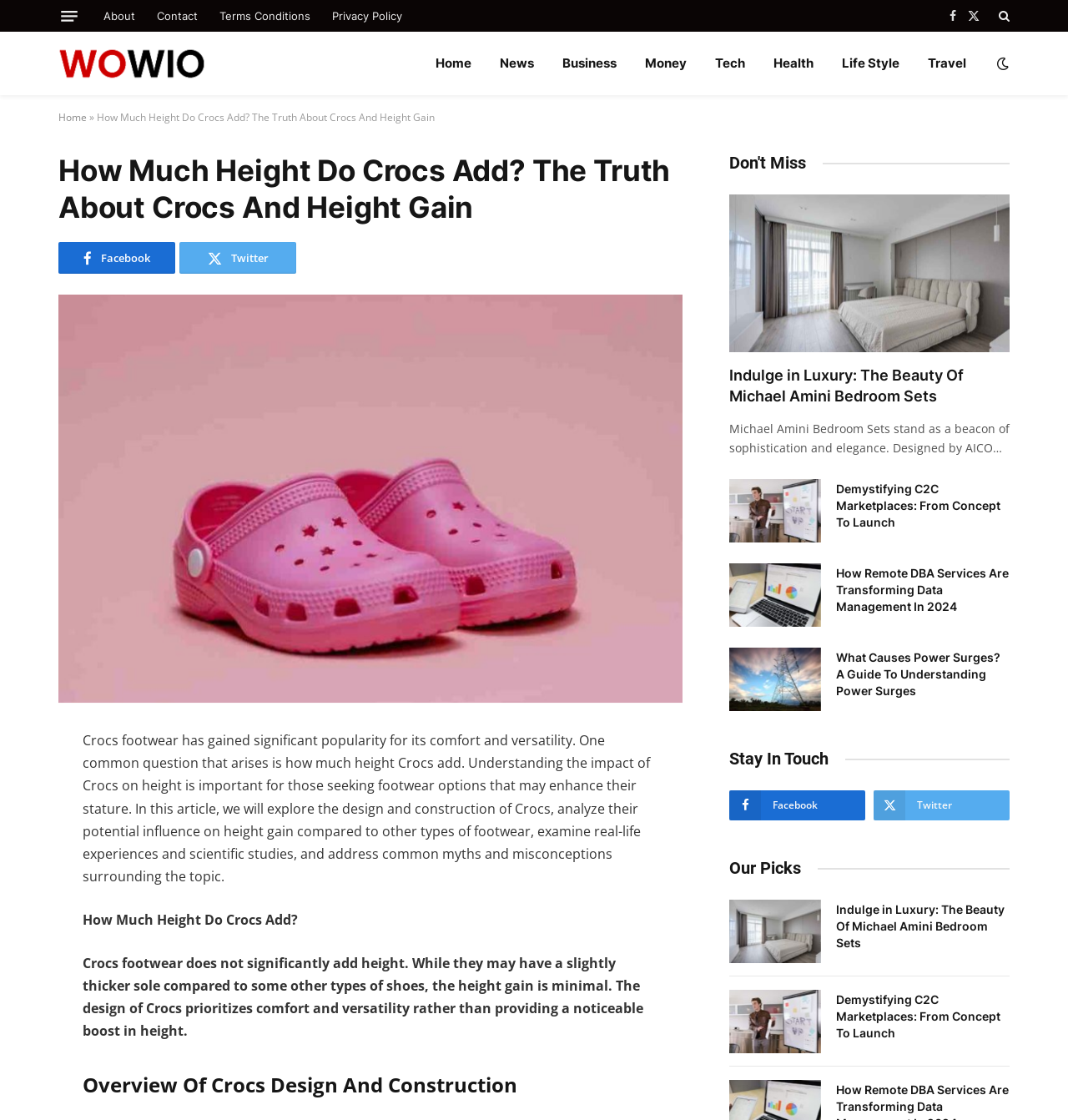What type of content is displayed in the 'Don't Miss' section?
Analyze the screenshot and provide a detailed answer to the question.

The 'Don't Miss' section displays summaries of various articles, including 'The Beauty Of Michael Amini Bedroom Sets', 'Demystifying C2C Marketplaces', and 'How Remote DBA Services Are Transforming Data Management In 2024'. These summaries provide a brief overview of each article.